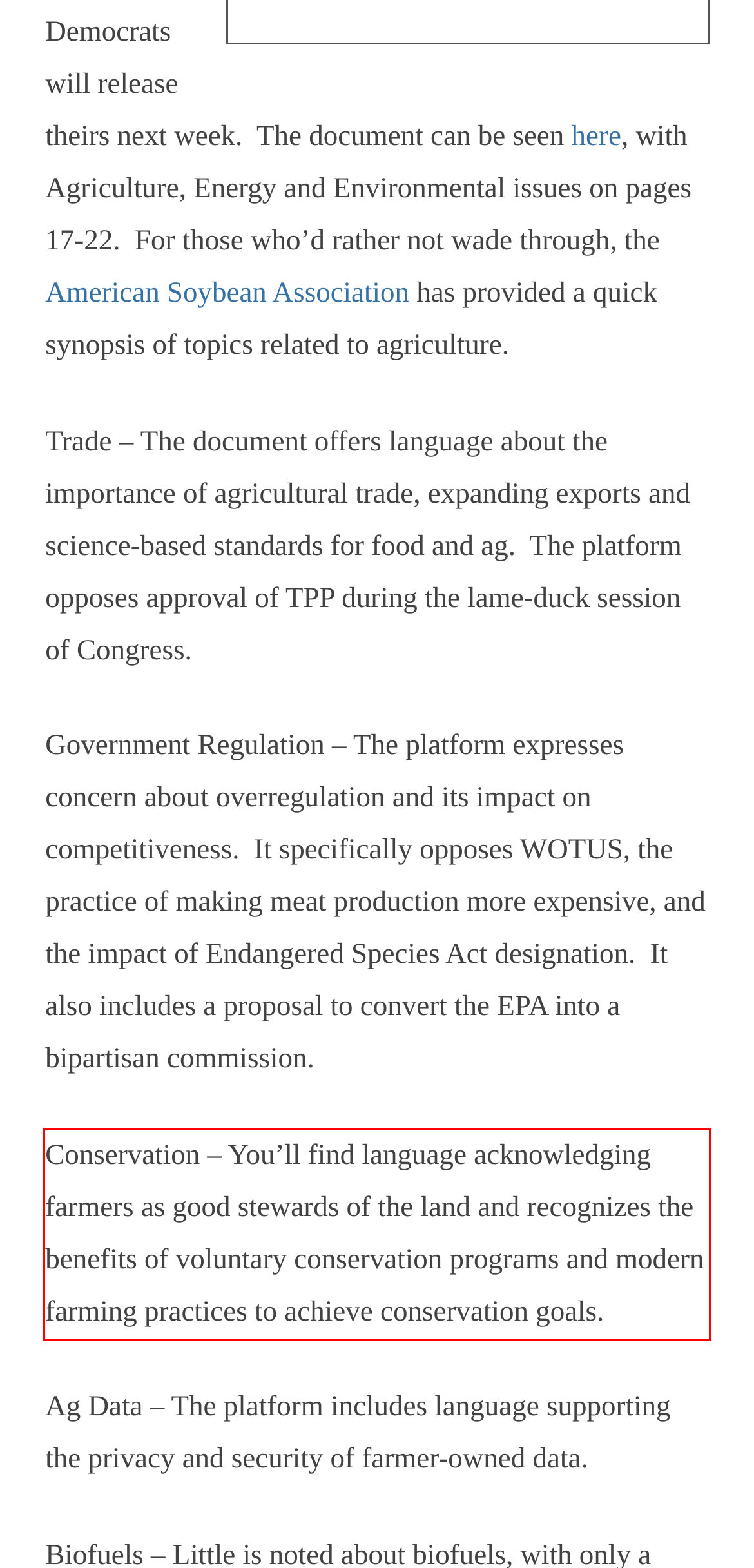Given a screenshot of a webpage, locate the red bounding box and extract the text it encloses.

Conservation – You’ll find language acknowledging farmers as good stewards of the land and recognizes the benefits of voluntary conservation programs and modern farming practices to achieve conservation goals.